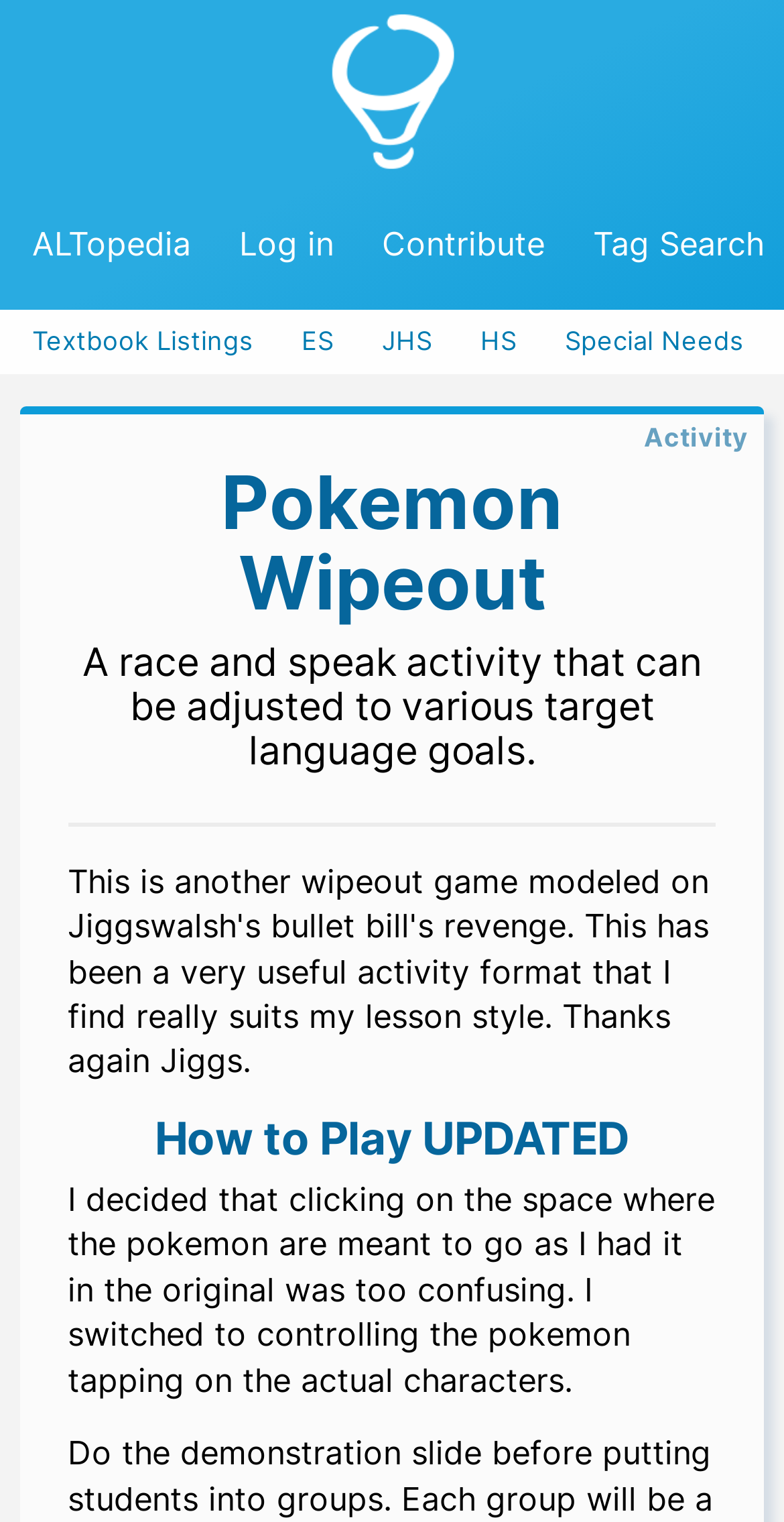Could you find the bounding box coordinates of the clickable area to complete this instruction: "Search for textbooks"?

[0.041, 0.215, 0.323, 0.234]